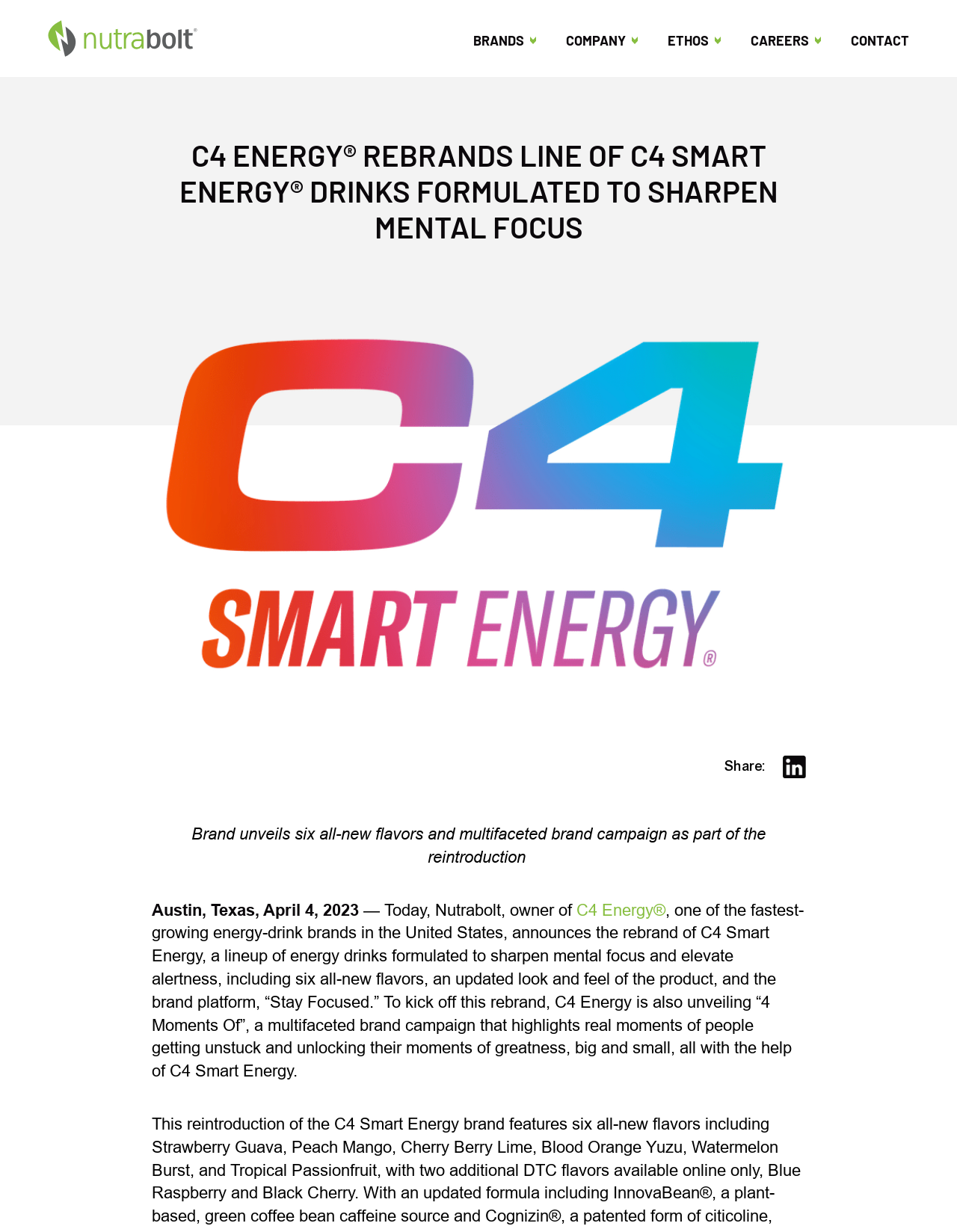Give a short answer using one word or phrase for the question:
What is the name of the brand campaign launched by C4 Energy?

4 Moments Of